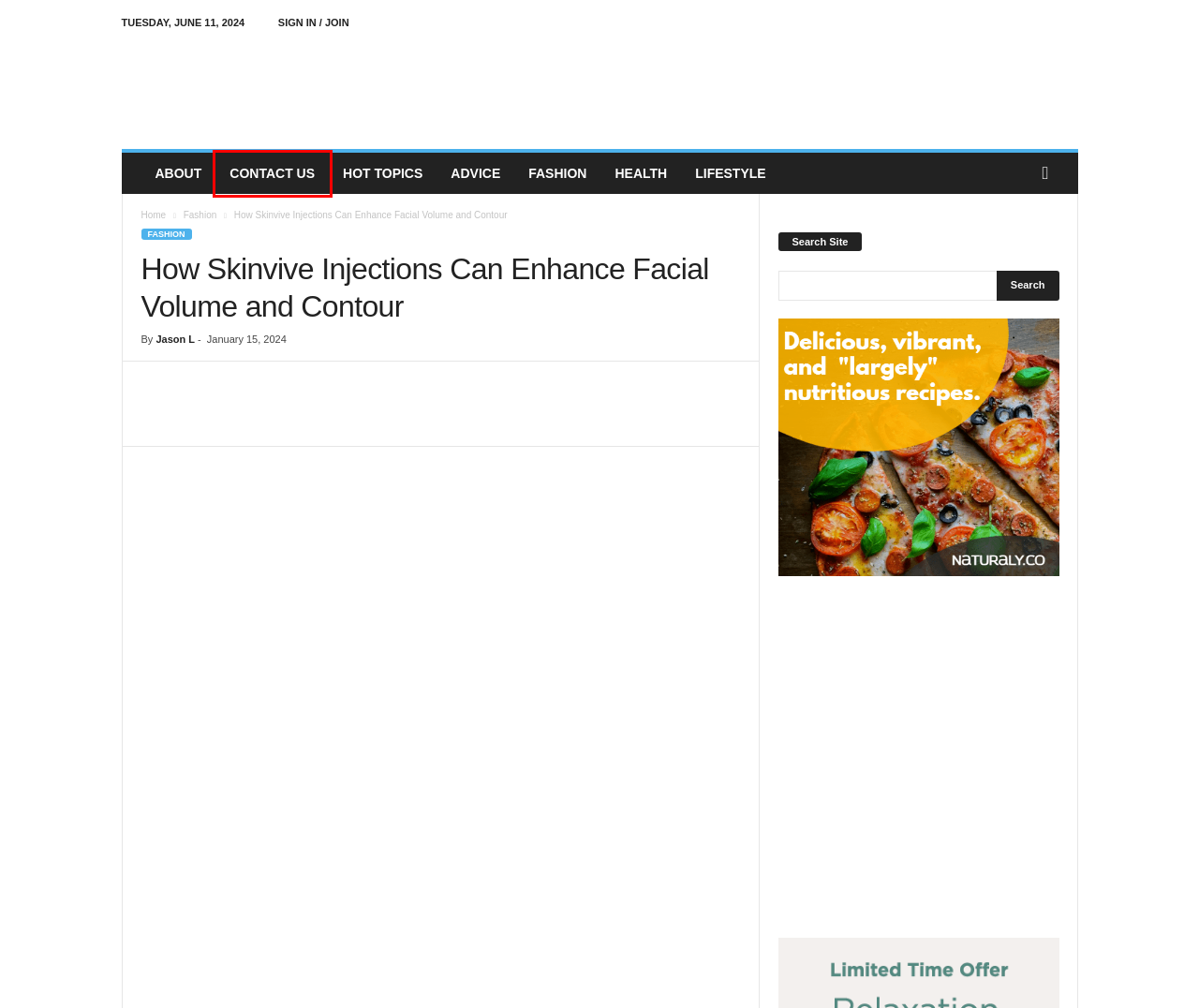Examine the screenshot of a webpage with a red bounding box around a UI element. Your task is to identify the webpage description that best corresponds to the new webpage after clicking the specified element. The given options are:
A. Home - The Aspiring Gentleman
B. Health Archives - The Aspiring Gentleman
C. Advice Archives - The Aspiring Gentleman
D. Hot Topics Archives - The Aspiring Gentleman
E. Cigars Archives - The Aspiring Gentleman
F. Lifestyle Archives - The Aspiring Gentleman
G. Fashion Archives - The Aspiring Gentleman
H. Aspiring Gentleman - Contact Us

H